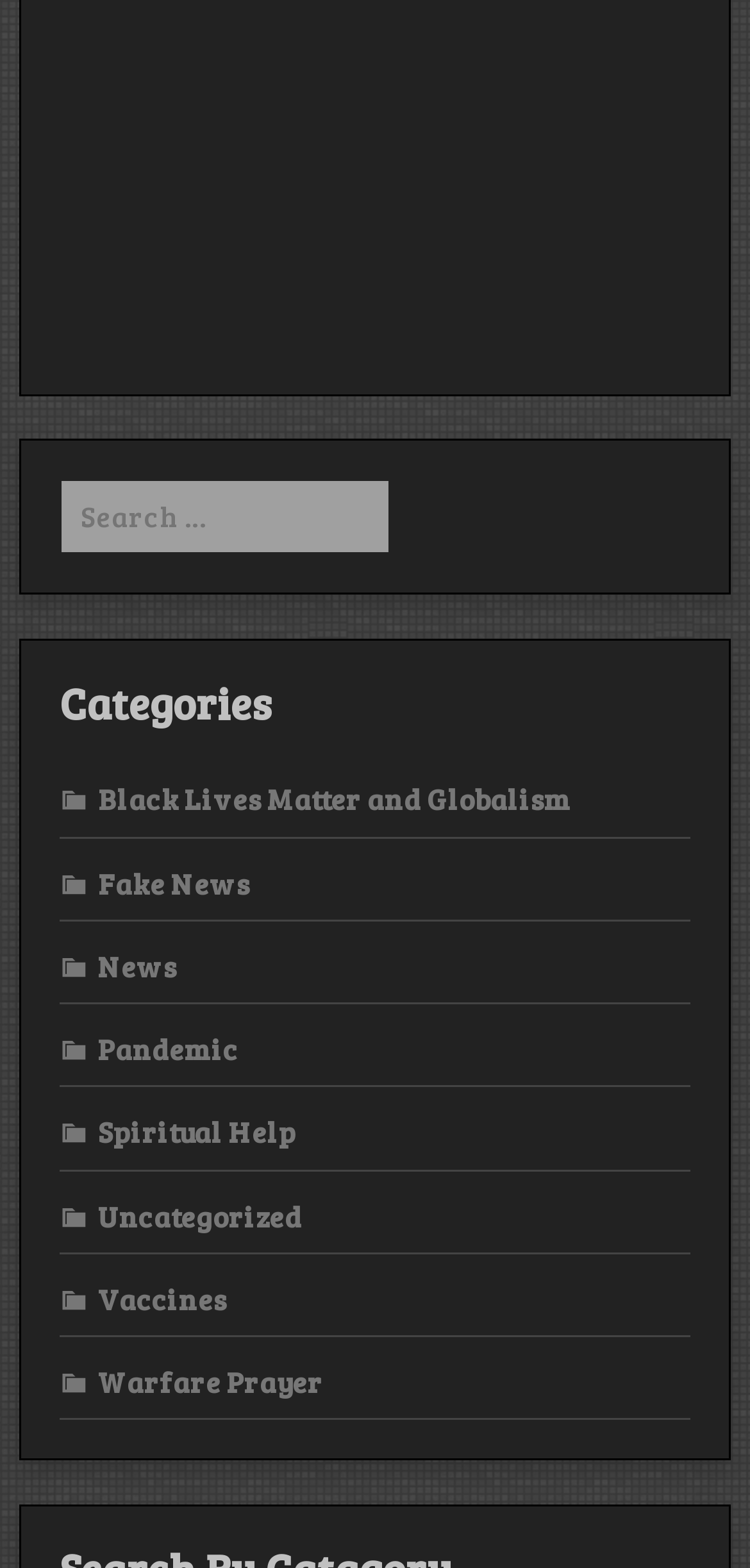Answer this question in one word or a short phrase: What is the last category listed?

Warfare Prayer